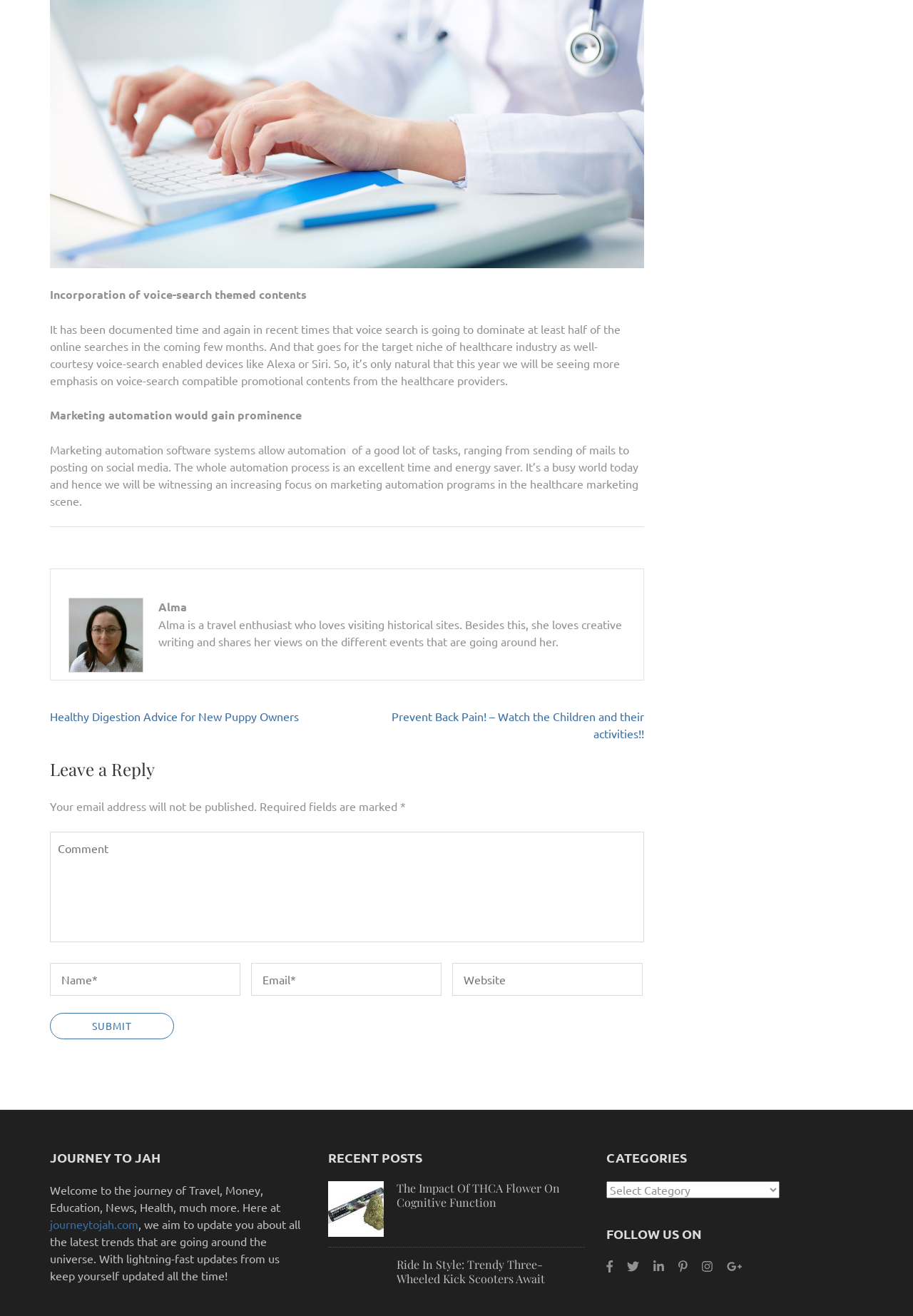Please find the bounding box coordinates of the element that needs to be clicked to perform the following instruction: "Select a category from the dropdown menu". The bounding box coordinates should be four float numbers between 0 and 1, represented as [left, top, right, bottom].

[0.664, 0.898, 0.854, 0.911]